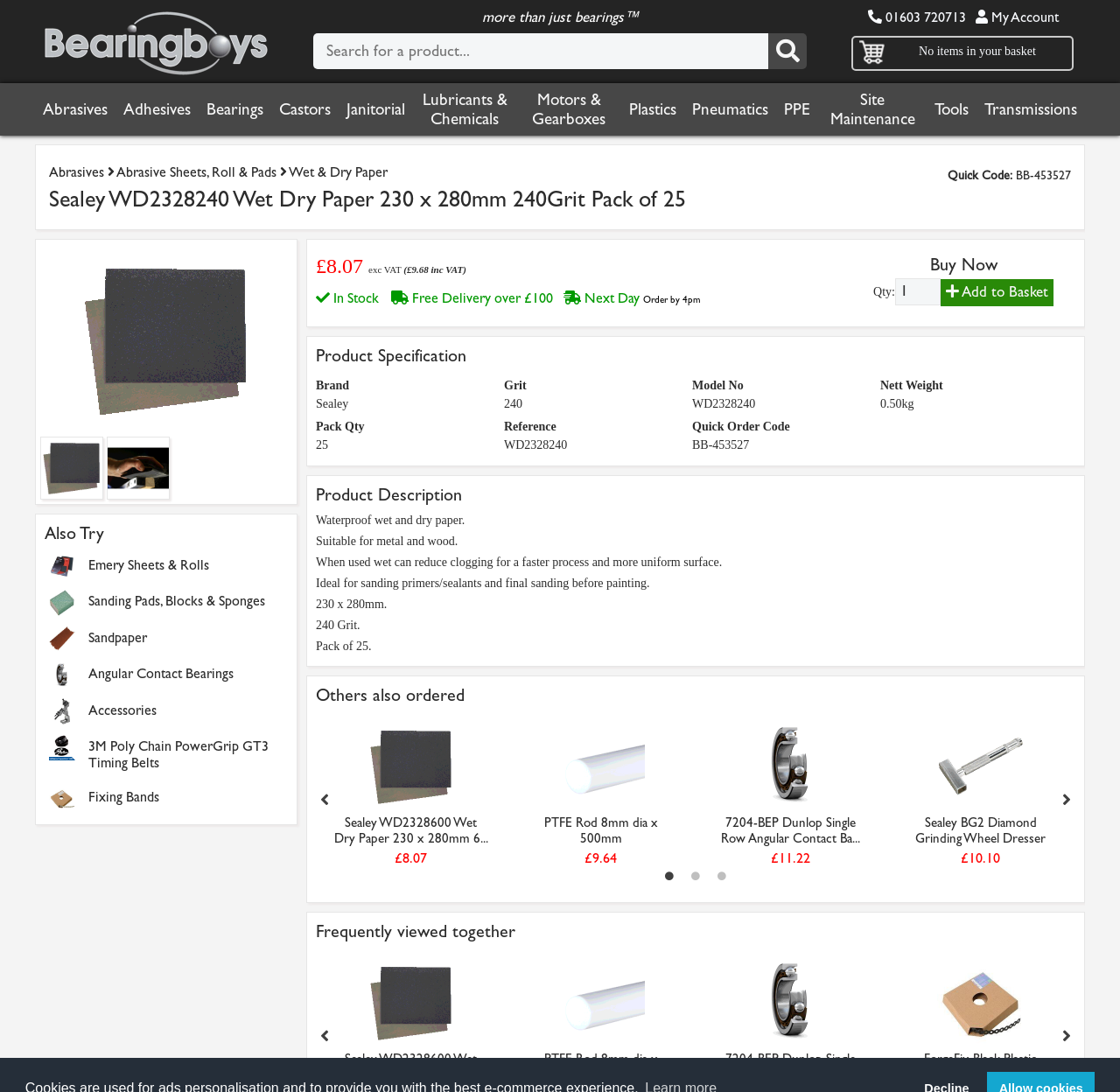Pinpoint the bounding box coordinates of the area that should be clicked to complete the following instruction: "Click on Abrasives". The coordinates must be given as four float numbers between 0 and 1, i.e., [left, top, right, bottom].

[0.038, 0.091, 0.096, 0.109]